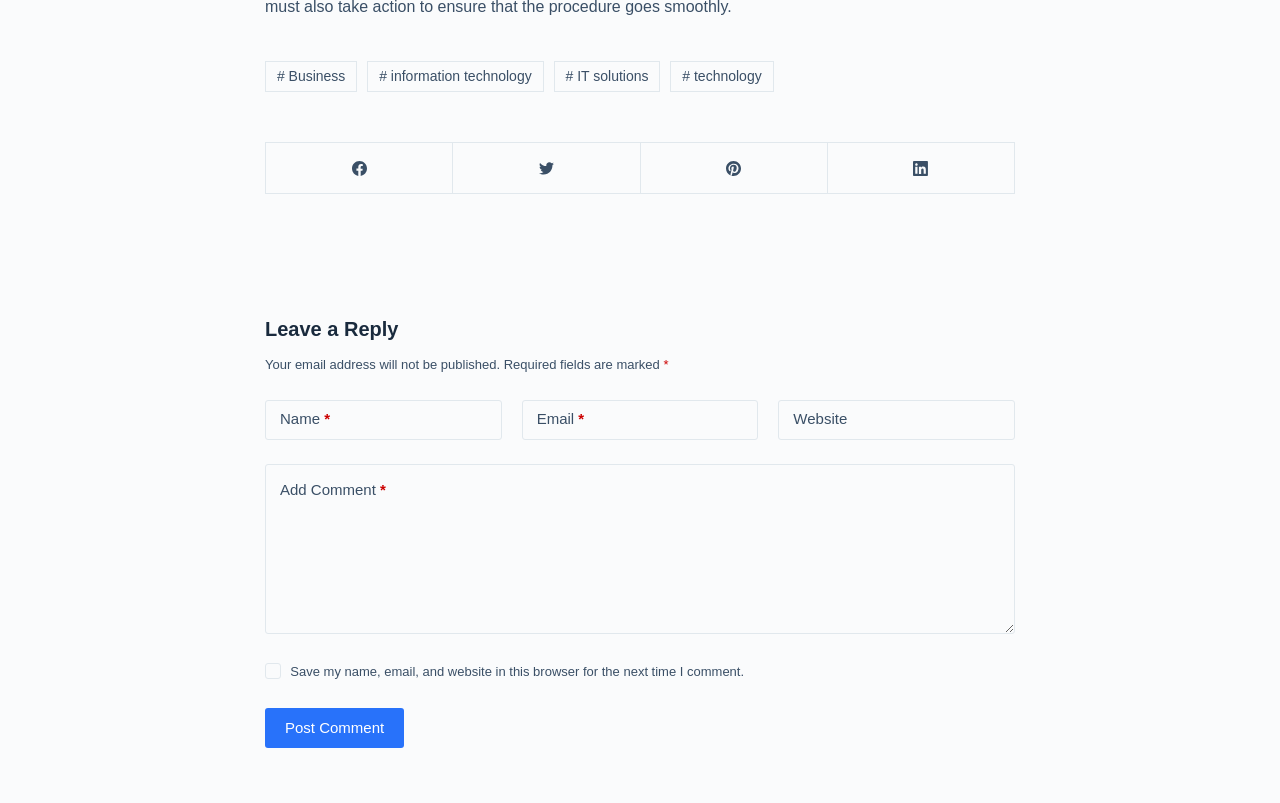Can you pinpoint the bounding box coordinates for the clickable element required for this instruction: "Enter your name"? The coordinates should be four float numbers between 0 and 1, i.e., [left, top, right, bottom].

[0.207, 0.498, 0.392, 0.547]